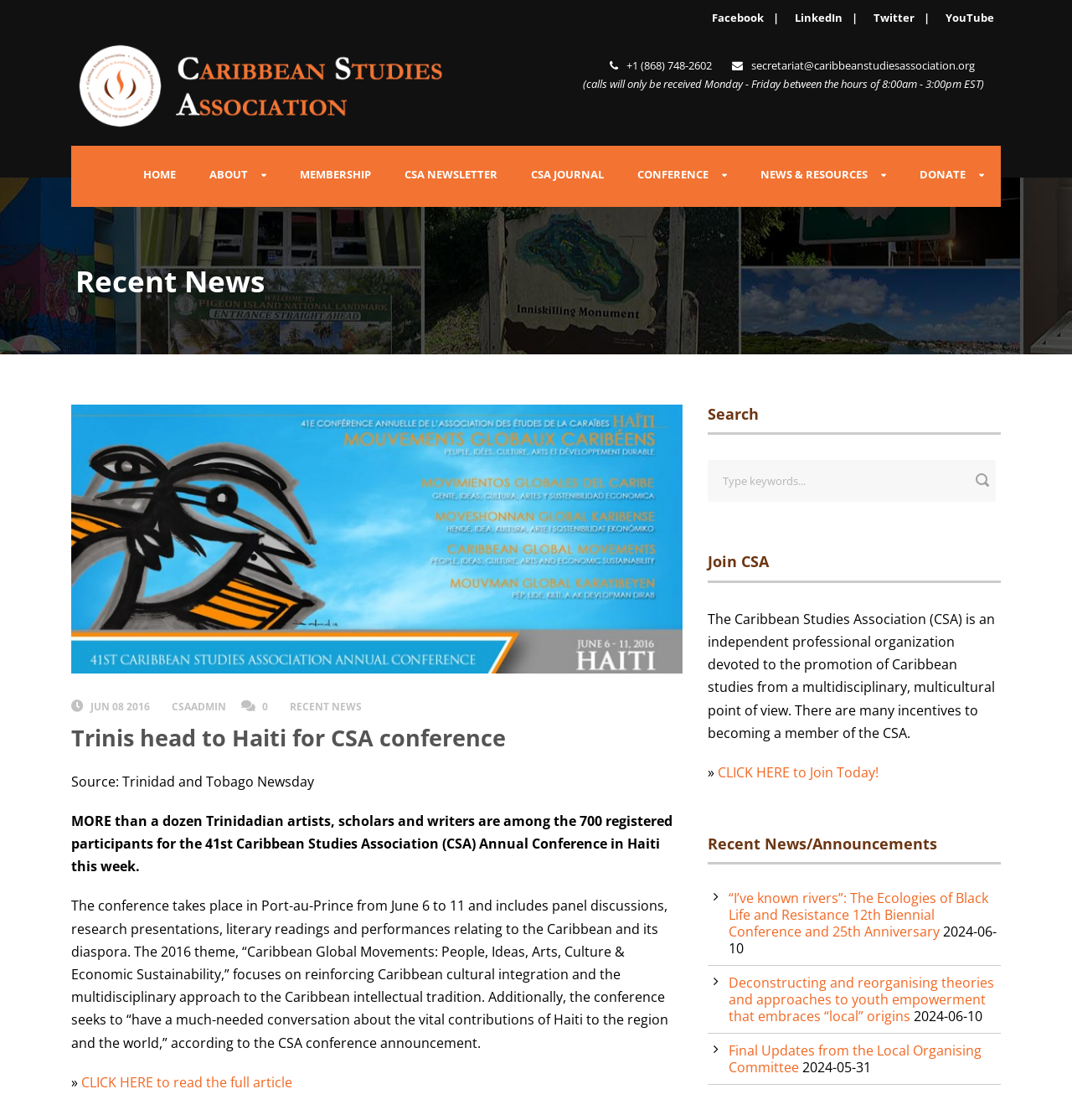Elaborate on the different components and information displayed on the webpage.

The webpage is about the Caribbean Studies Association, with a focus on their conference in Haiti. At the top, there are social media links to Facebook, LinkedIn, Twitter, and YouTube, along with a logo image of the Caribbean Studies Association. Below this, there is a navigation menu with links to HOME, ABOUT, MEMBERSHIP, CSA NEWSLETTER, CSA JOURNAL, CONFERENCE, NEWS & RESOURCES, and DONATE.

The main content of the page is divided into two sections. On the left, there is a section titled "Recent News" with a heading and a link to a news article about the CSA conference in Haiti. The article discusses the conference, which takes place in Port-au-Prince from June 6 to 11, and features panel discussions, research presentations, literary readings, and performances related to the Caribbean and its diaspora. The article also mentions the conference theme and its focus on reinforcing Caribbean cultural integration.

On the right, there is a section with a search bar, a heading "Join CSA", and a brief description of the Caribbean Studies Association and its benefits. Below this, there is a section titled "Recent News/Announcements" with links to several news articles and announcements, including a conference announcement and updates from the Local Organising Committee.

Throughout the page, there are also several static text elements, including a phone number and email address, as well as a copyright notice.